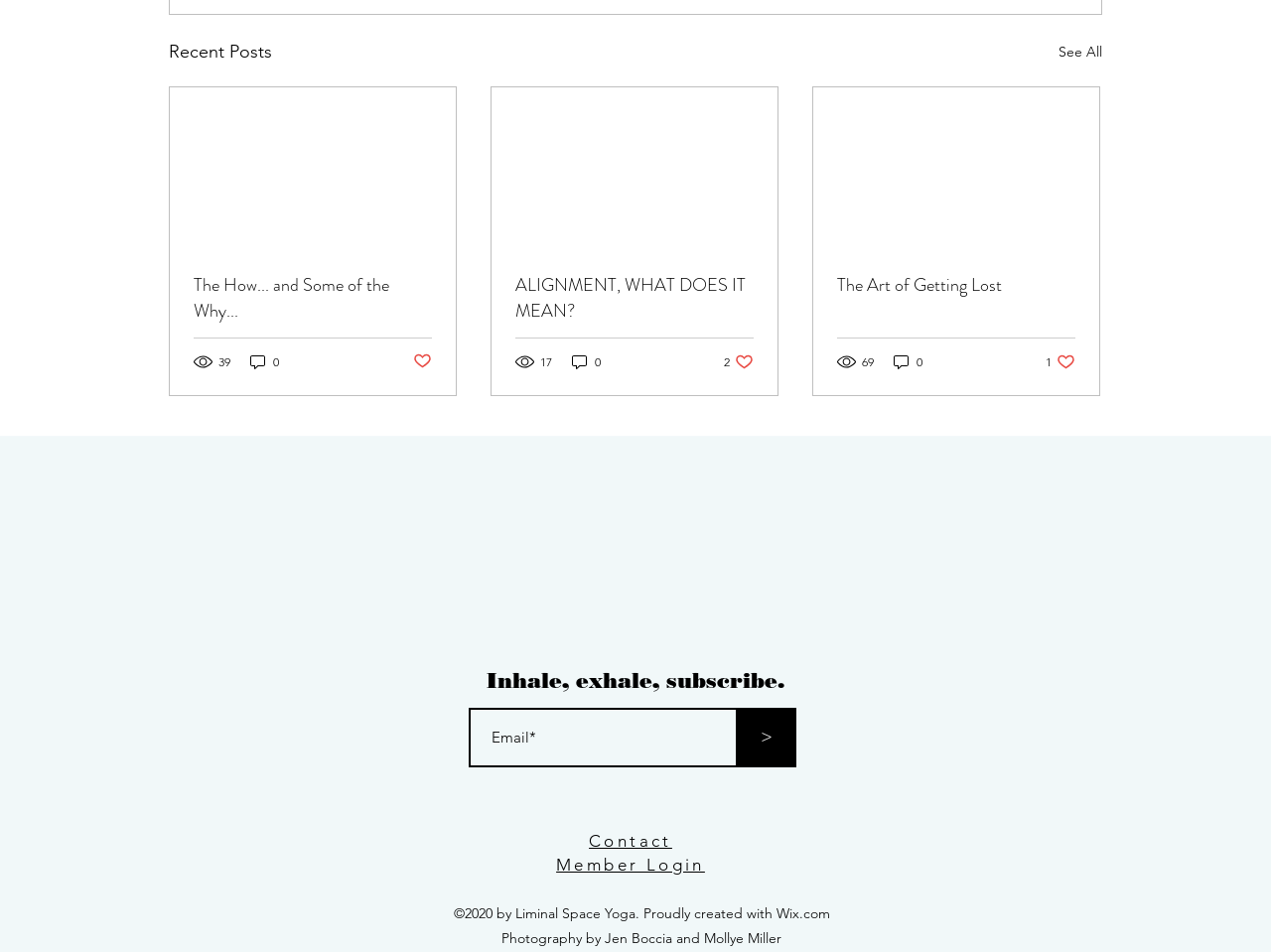Identify the bounding box for the described UI element. Provide the coordinates in (top-left x, top-left y, bottom-right x, bottom-right y) format with values ranging from 0 to 1: aria-label="Email*" name="email" placeholder="Email*"

[0.369, 0.743, 0.58, 0.806]